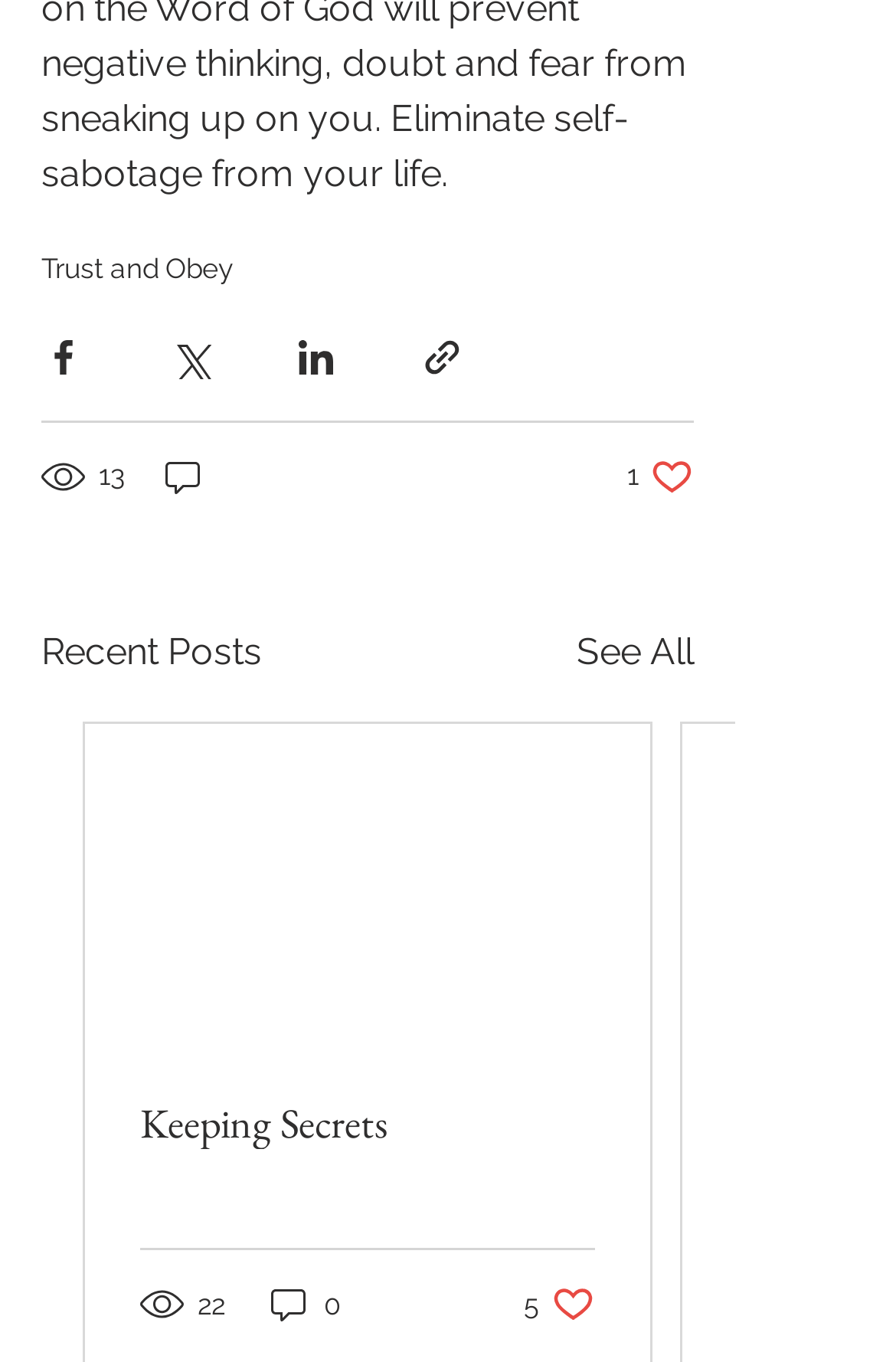Please find the bounding box coordinates of the element that must be clicked to perform the given instruction: "Explore WILD LIFE PLOT SEED". The coordinates should be four float numbers from 0 to 1, i.e., [left, top, right, bottom].

None